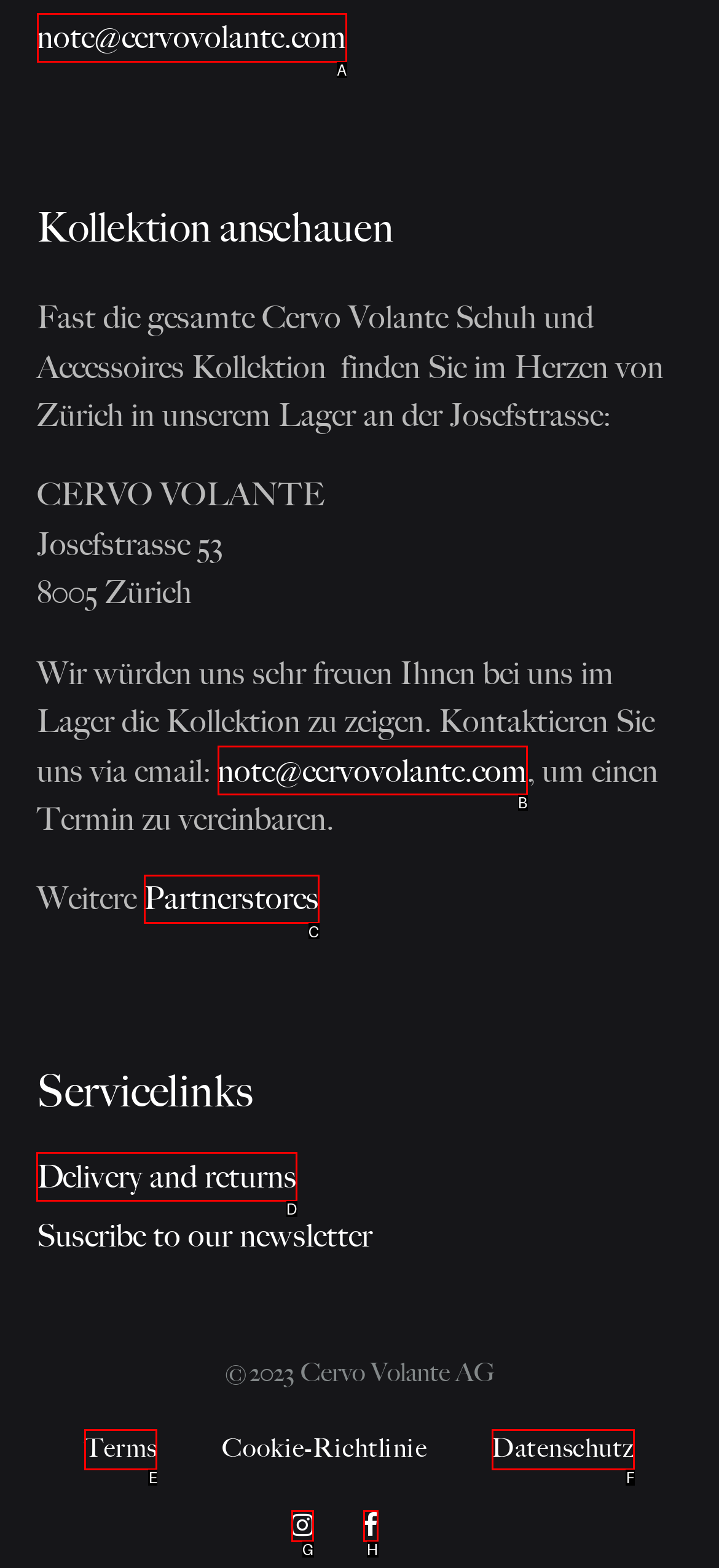Determine which element should be clicked for this task: Check delivery and returns
Answer with the letter of the selected option.

D